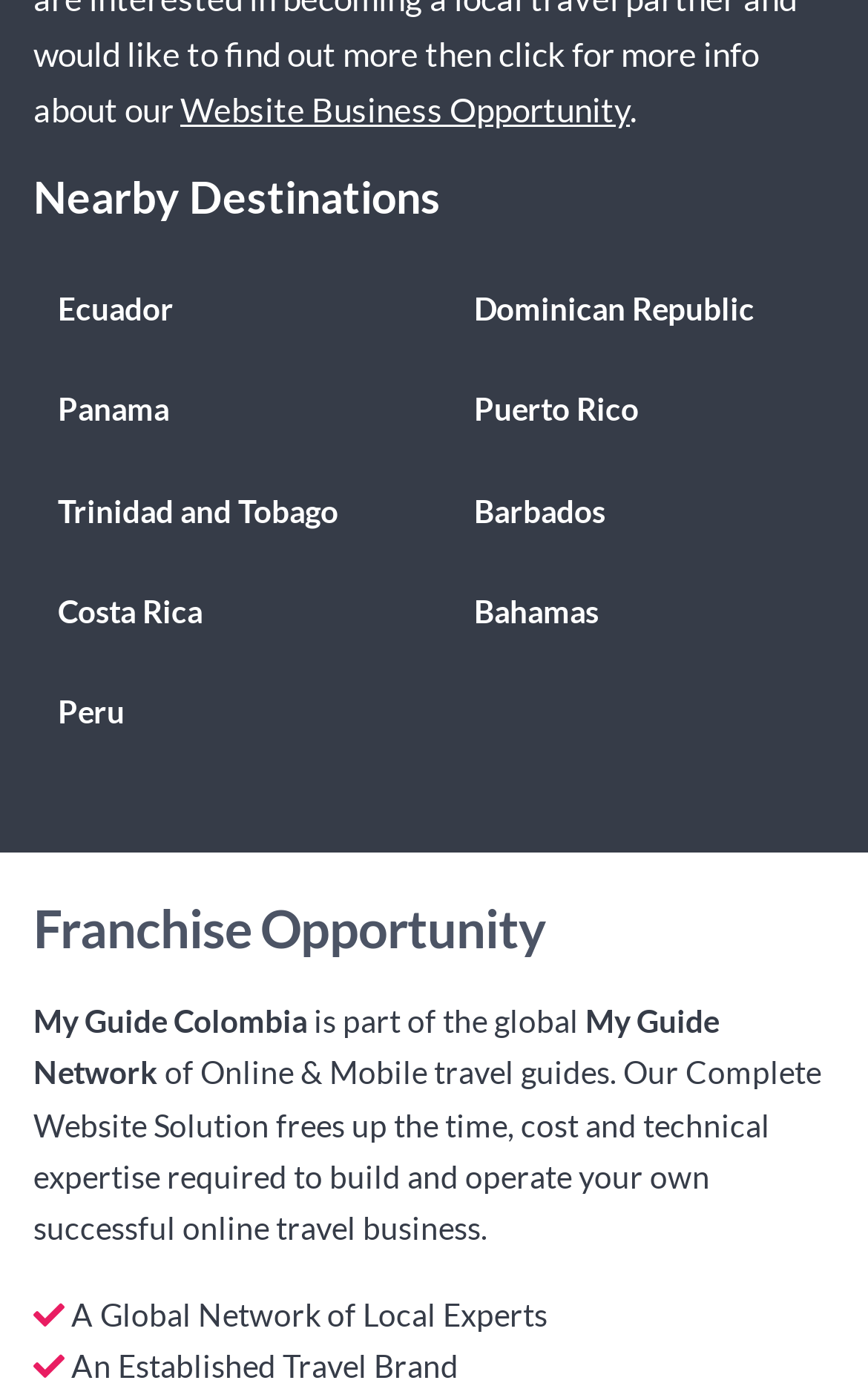What is the benefit of the Complete Website Solution?
Could you please answer the question thoroughly and with as much detail as possible?

I analyzed the StaticText element that describes the Complete Website Solution and found that it frees up the time, cost, and technical expertise required to build and operate a successful online travel business.